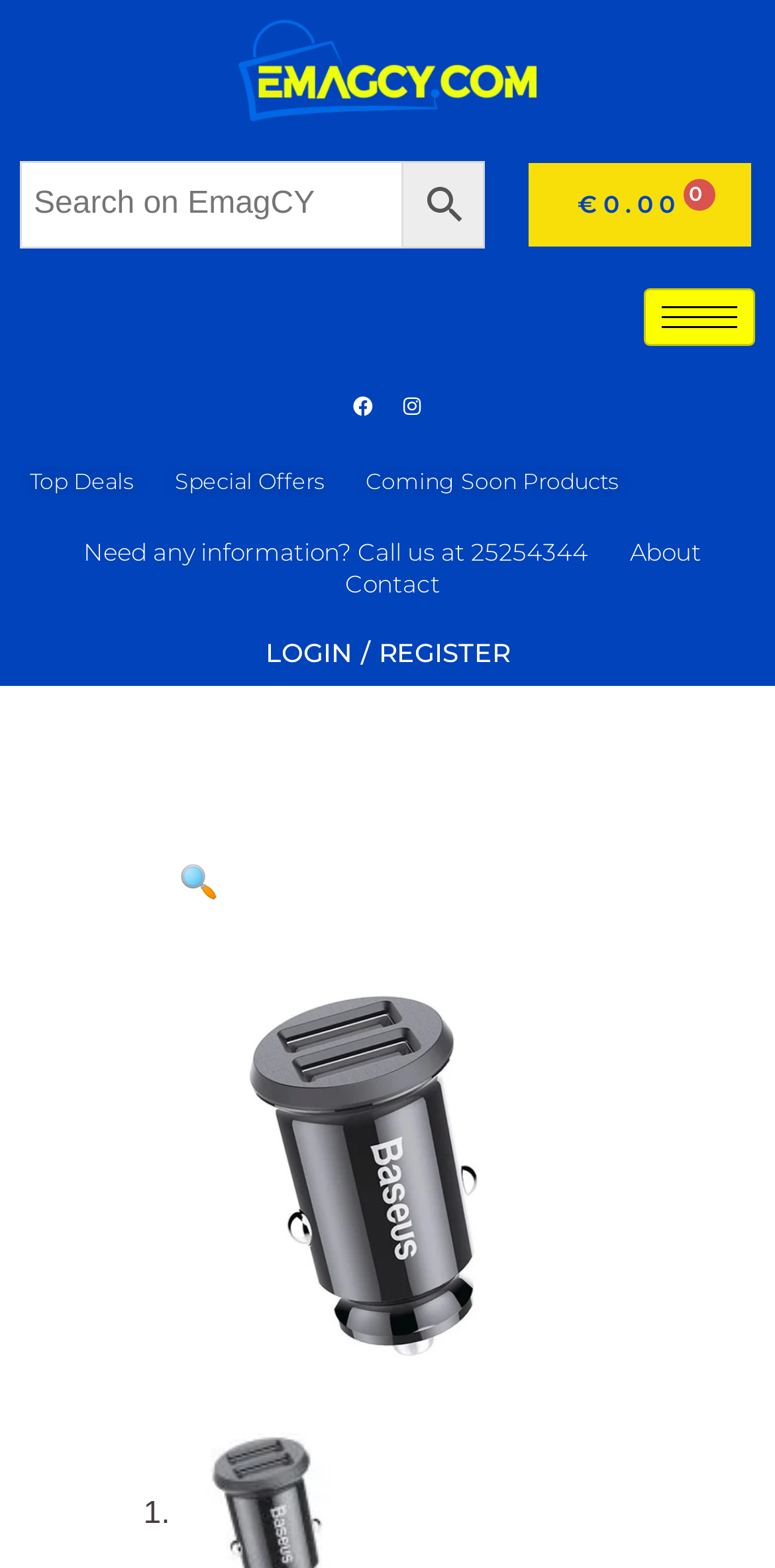Can you show the bounding box coordinates of the region to click on to complete the task described in the instruction: "Add to Wishlist"?

None